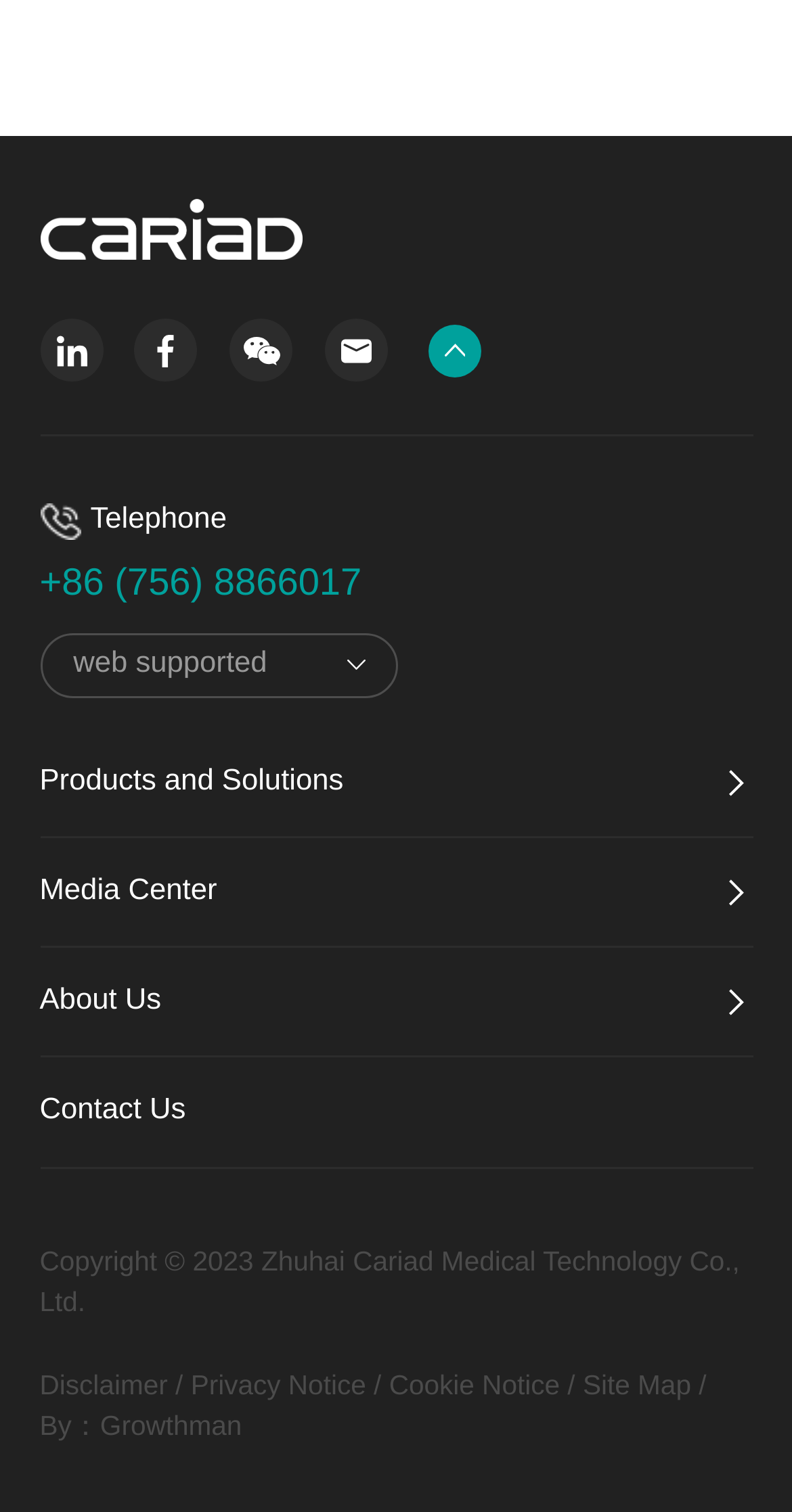Please find the bounding box coordinates of the element that needs to be clicked to perform the following instruction: "contact us". The bounding box coordinates should be four float numbers between 0 and 1, represented as [left, top, right, bottom].

[0.05, 0.721, 0.234, 0.75]